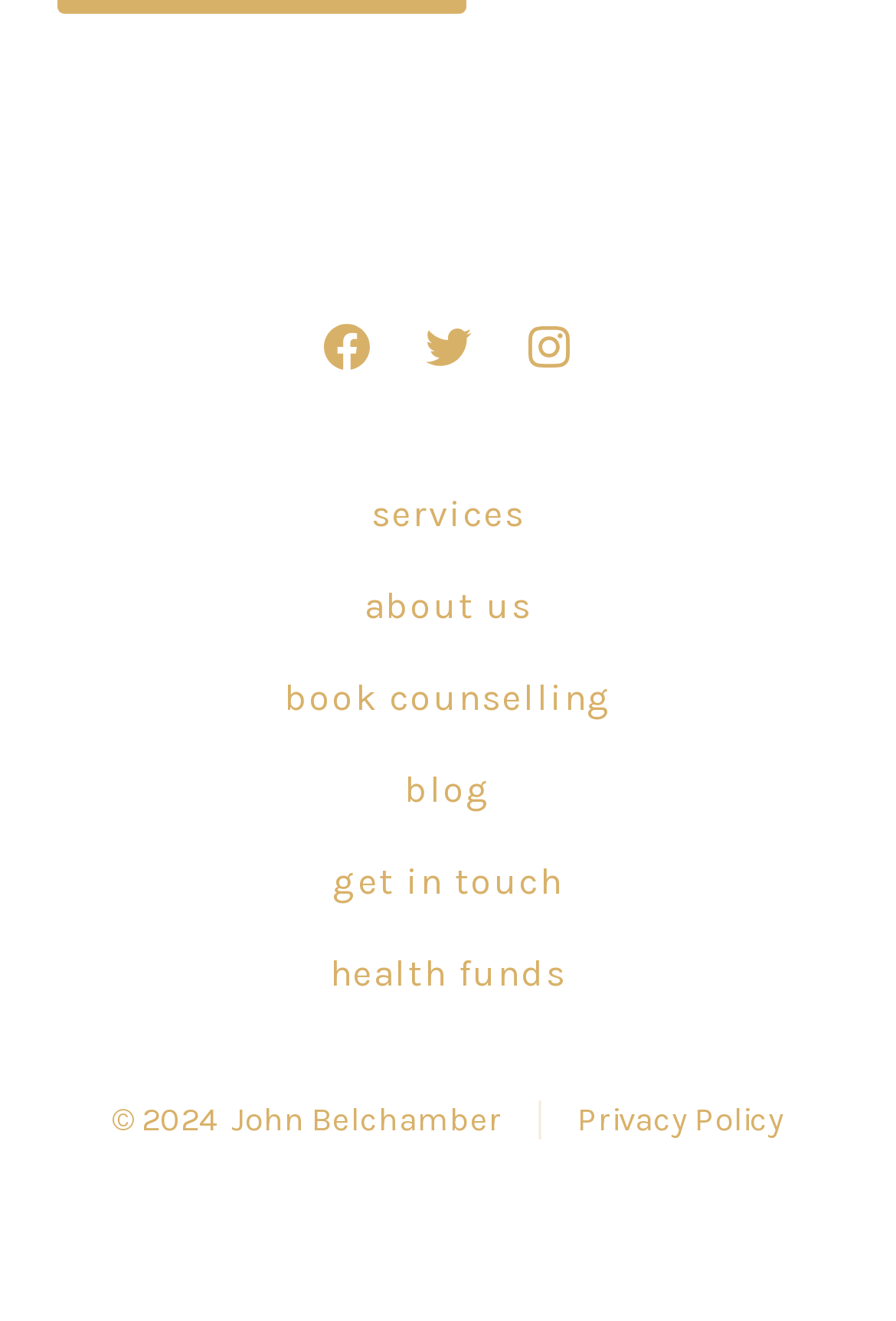Please provide the bounding box coordinates for the element that needs to be clicked to perform the instruction: "View services". The coordinates must consist of four float numbers between 0 and 1, formatted as [left, top, right, bottom].

[0.031, 0.355, 0.969, 0.424]